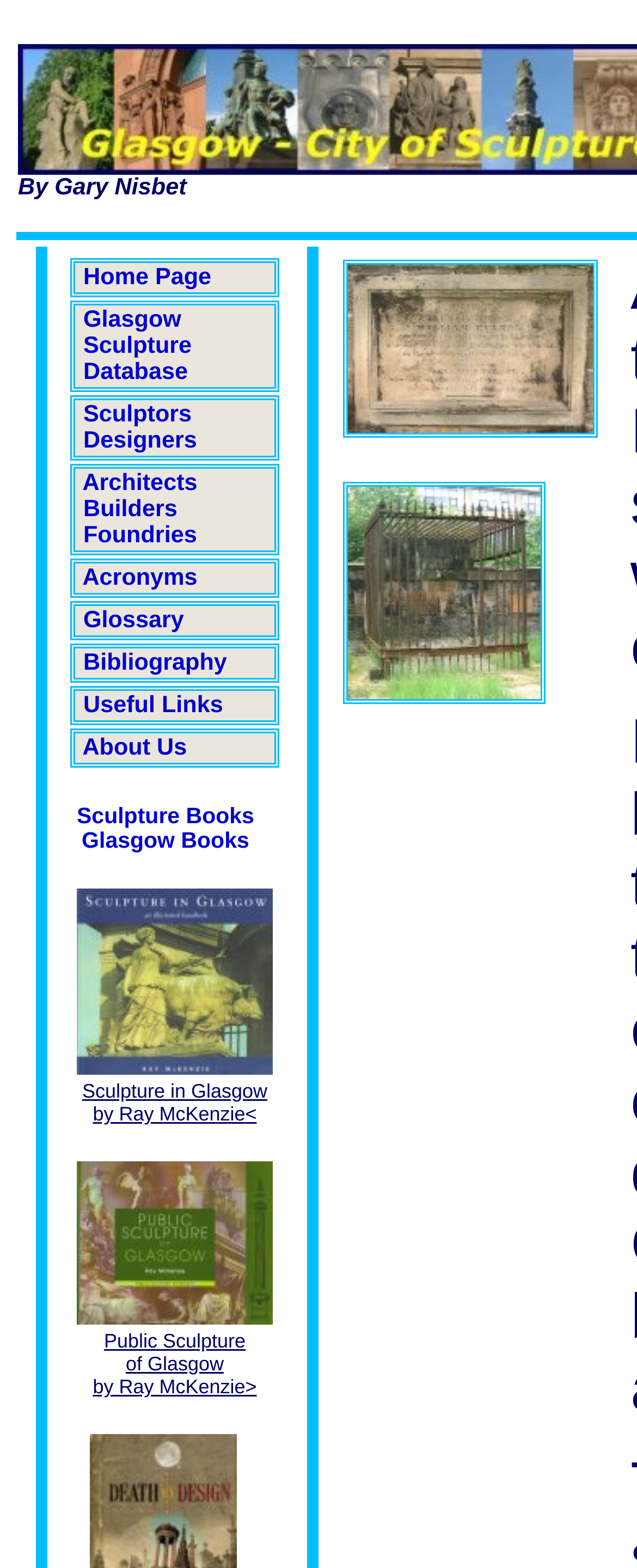From the screenshot, find the bounding box of the UI element matching this description: "Public Sculptureof Glasgowby Ray McKenzie>". Supply the bounding box coordinates in the form [left, top, right, bottom], each a float between 0 and 1.

[0.146, 0.832, 0.428, 0.893]